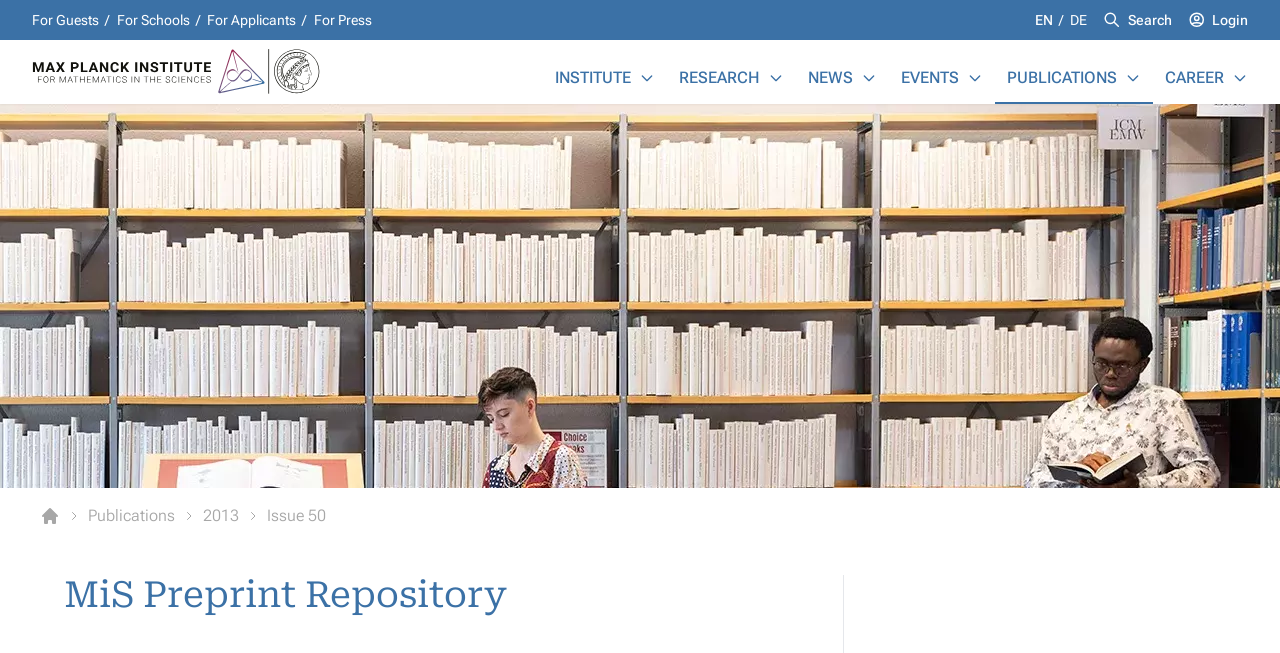Pinpoint the bounding box coordinates of the clickable element needed to complete the instruction: "Explore the research section". The coordinates should be provided as four float numbers between 0 and 1: [left, top, right, bottom].

[0.53, 0.101, 0.594, 0.138]